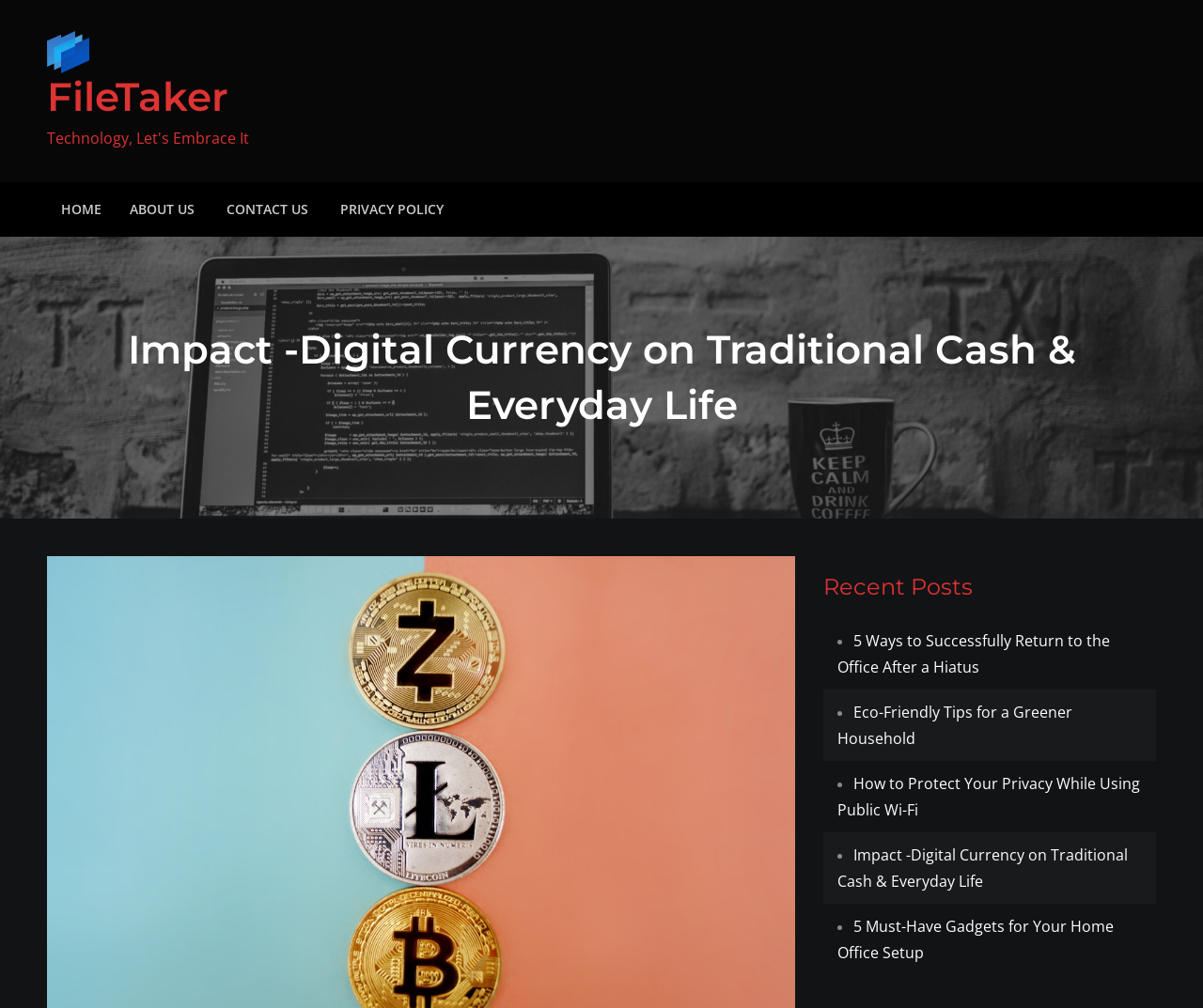Refer to the screenshot and give an in-depth answer to this question: What is the name of the website?

I determined the name of the website by looking at the top-left corner of the webpage, where I found a link and an image with the text 'FileTaker'.